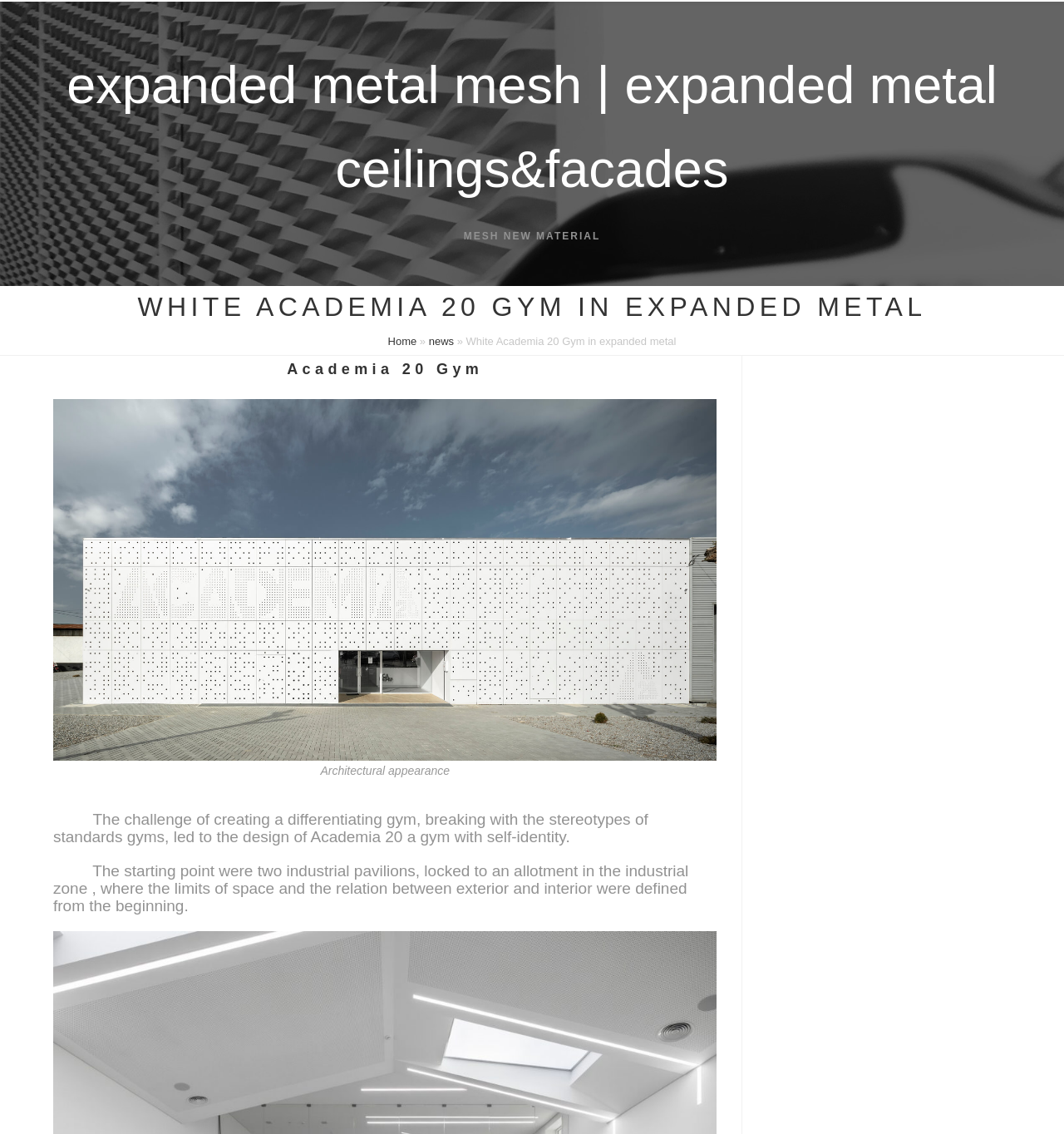How many industrial pavilions were used to design the gym?
Please respond to the question with a detailed and thorough explanation.

I found the answer by looking at the StaticText element with the text 'The starting point were two industrial pavilions, locked to an allotment in the industrial zone...'. This suggests that two industrial pavilions were used to design the gym.